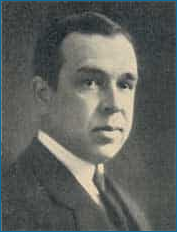What is the expression on the male figure's face?
Give a comprehensive and detailed explanation for the question.

The caption describes the male figure as having a serious expression, which suggests a degree of professionalism or authority, fitting for a discussion on theological themes.